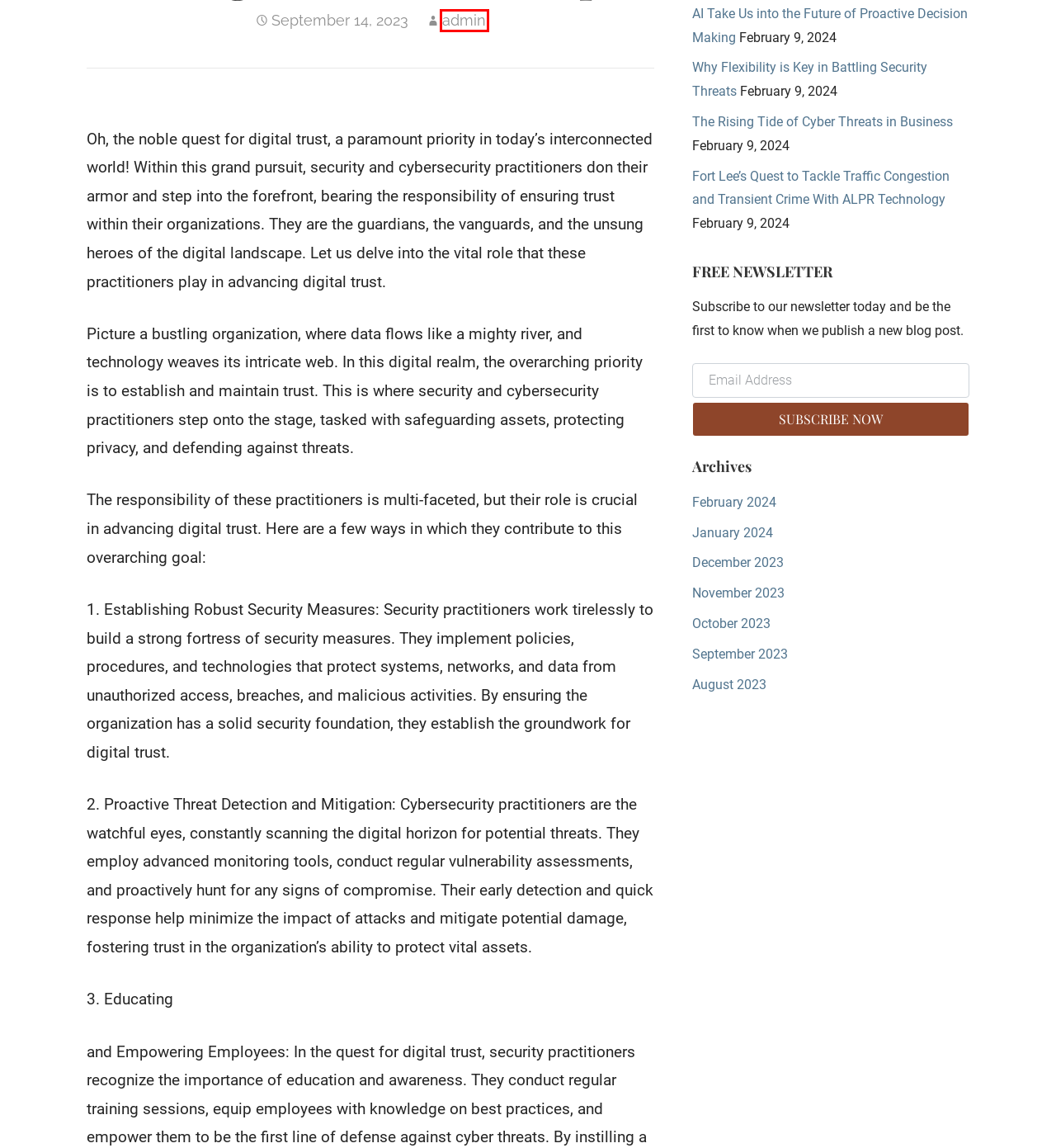Given a screenshot of a webpage with a red bounding box around an element, choose the most appropriate webpage description for the new page displayed after clicking the element within the bounding box. Here are the candidates:
A. January 2024 – 1on1 Webs
B. admin – 1on1 Webs
C. November 2023 – 1on1 Webs
D. August 2023 – 1on1 Webs
E. February 2024 – 1on1 Webs
F. September 2023 – 1on1 Webs
G. October 2023 – 1on1 Webs
H. December 2023 – 1on1 Webs

B